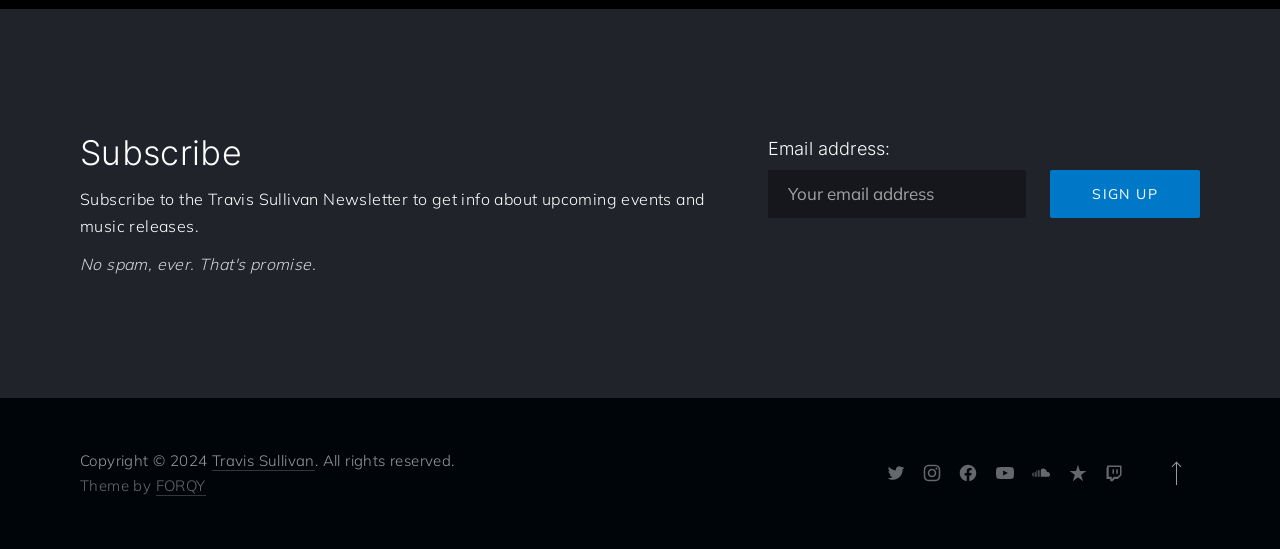Using the webpage screenshot, locate the HTML element that fits the following description and provide its bounding box: "FORQY".

[0.122, 0.868, 0.161, 0.904]